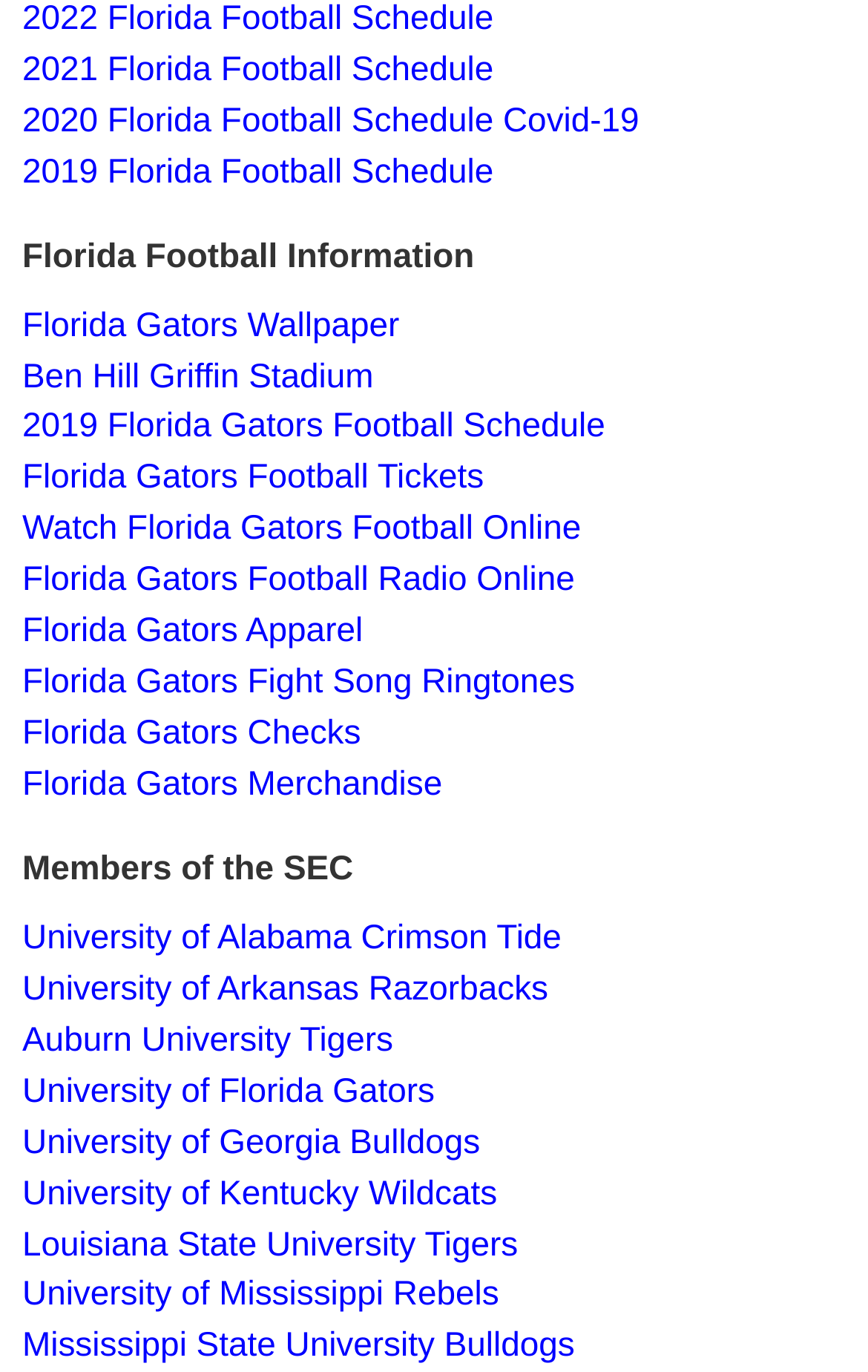Provide the bounding box coordinates of the section that needs to be clicked to accomplish the following instruction: "Explore University of Alabama Crimson Tide."

[0.026, 0.67, 0.647, 0.698]